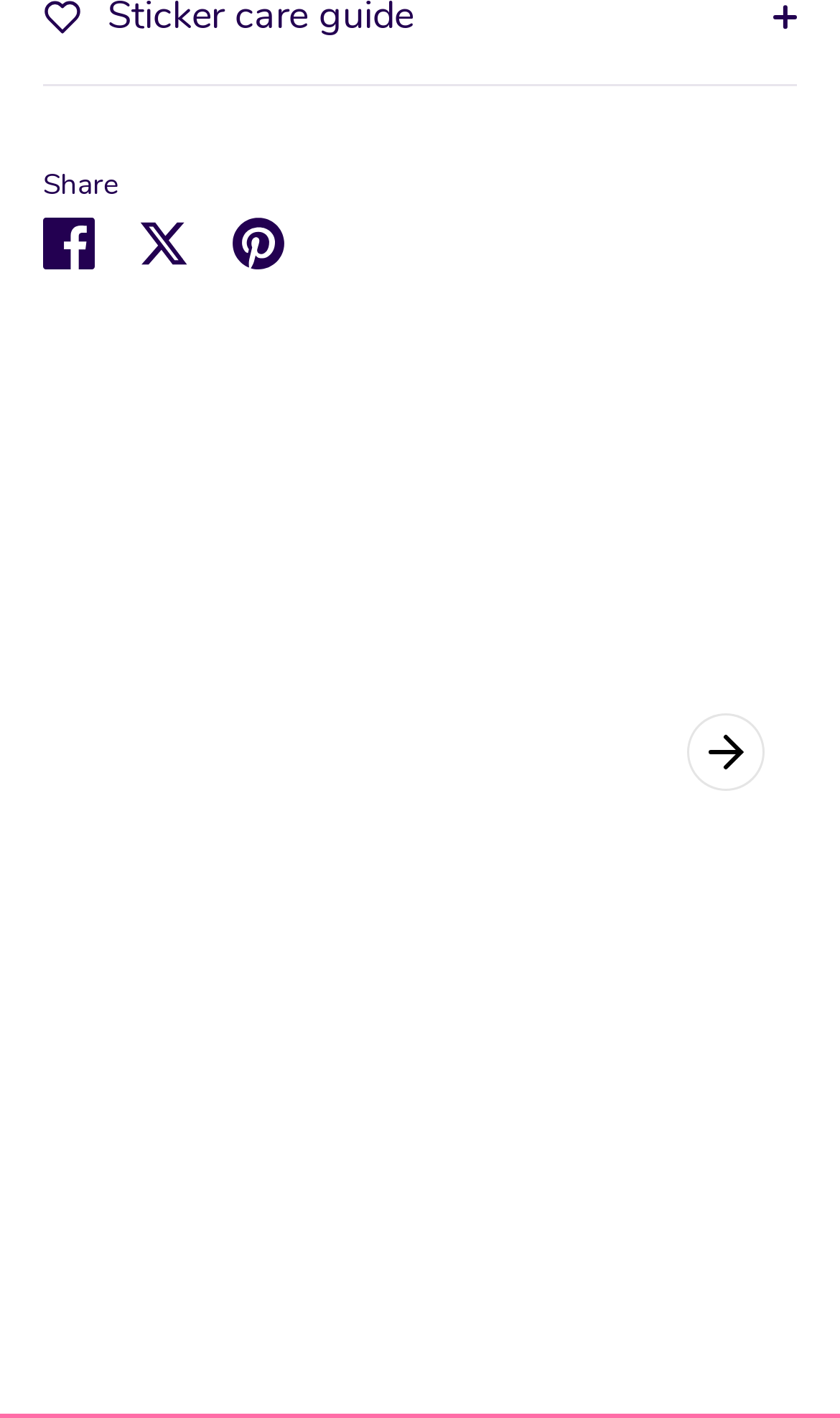What is the purpose of the top three links?
Please craft a detailed and exhaustive response to the question.

The top three links are 'Share on Facebook', 'Share on Twitter', and 'Pin it', which suggests that the purpose of these links is to share the content of the webpage on social media platforms.